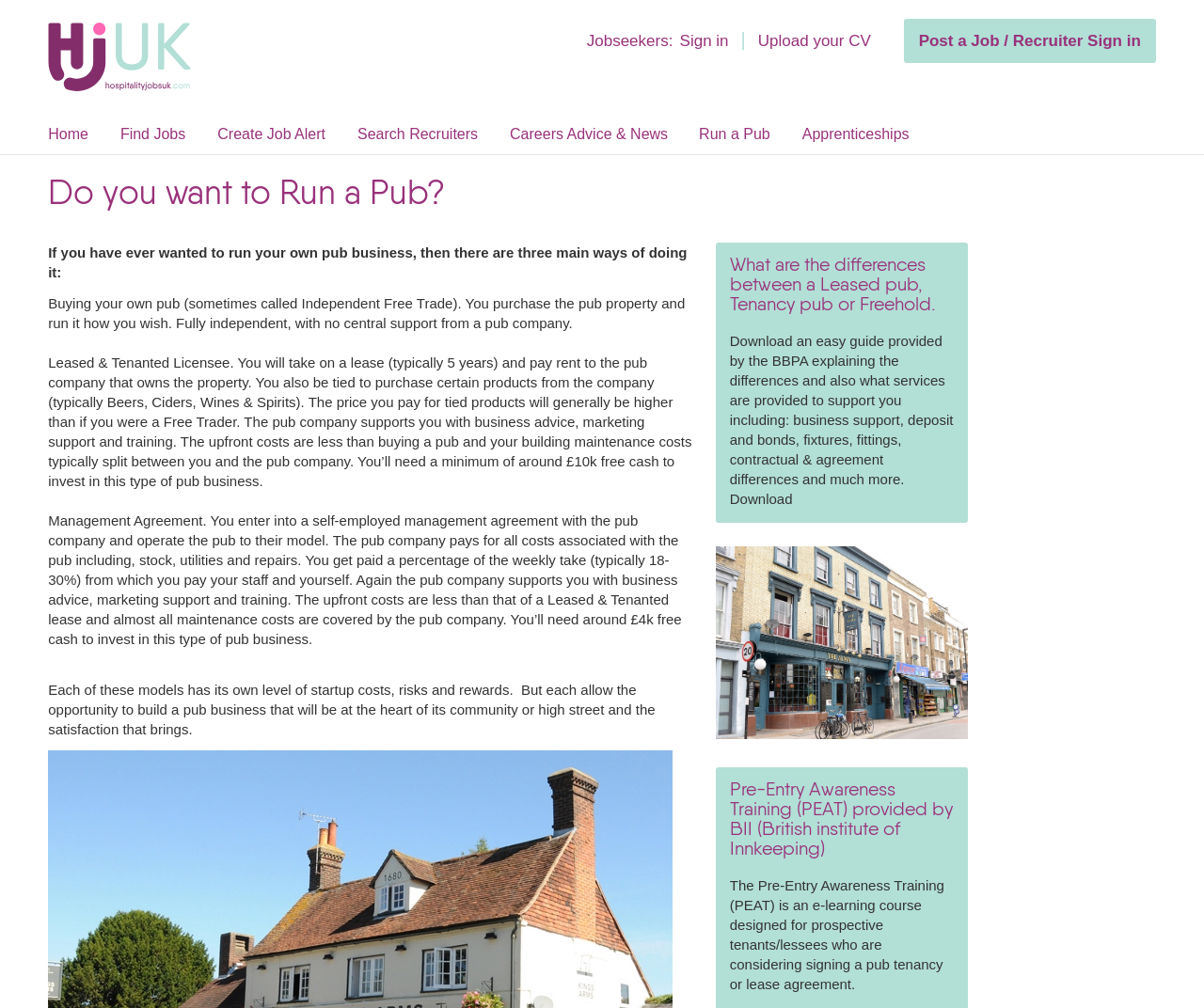Select the bounding box coordinates of the element I need to click to carry out the following instruction: "Click on 'Run a Pub'".

[0.581, 0.125, 0.64, 0.141]